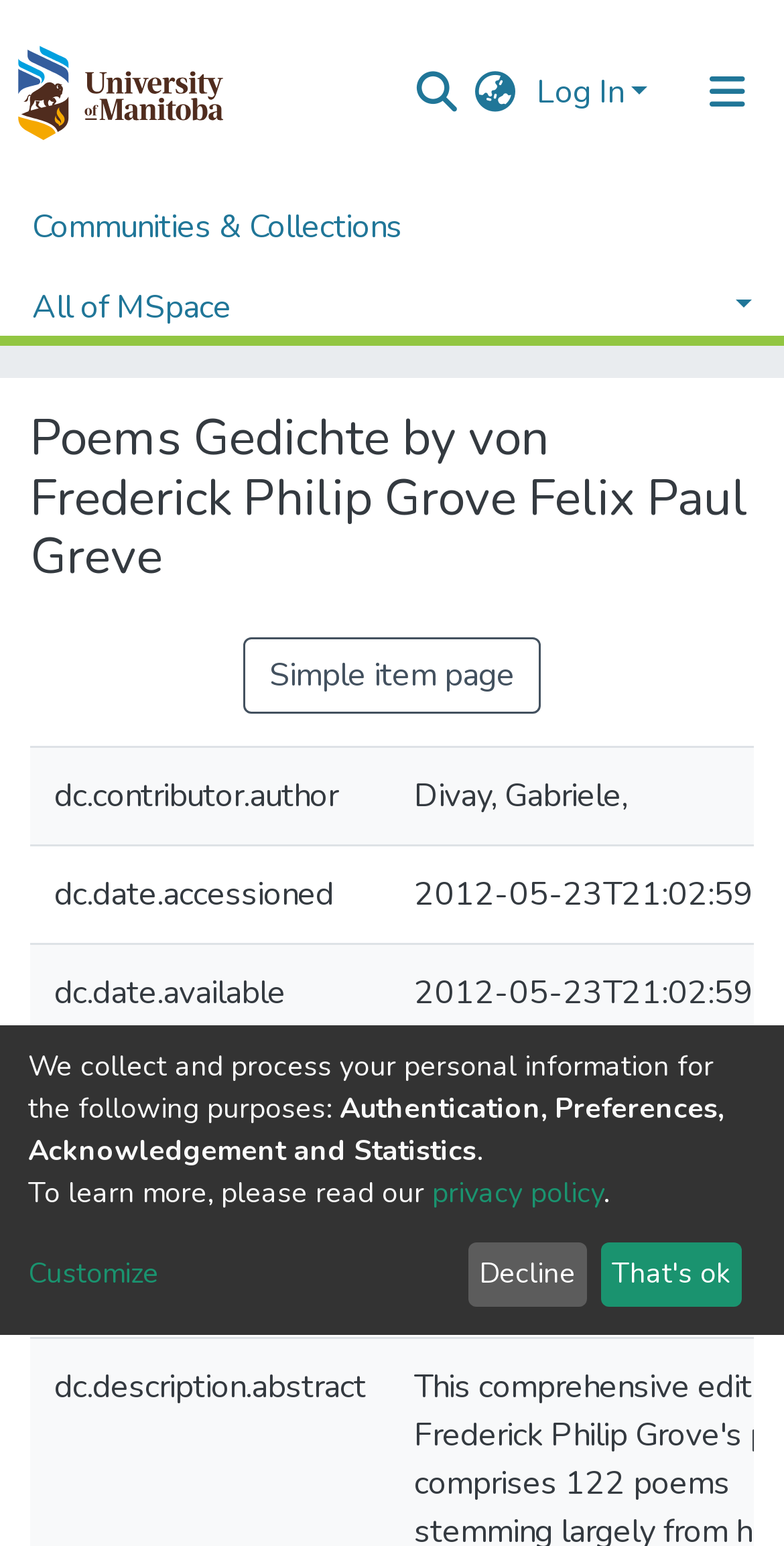Using the webpage screenshot, find the UI element described by All of MSpace. Provide the bounding box coordinates in the format (top-left x, top-left y, bottom-right x, bottom-right y), ensuring all values are floating point numbers between 0 and 1.

[0.041, 0.173, 0.959, 0.225]